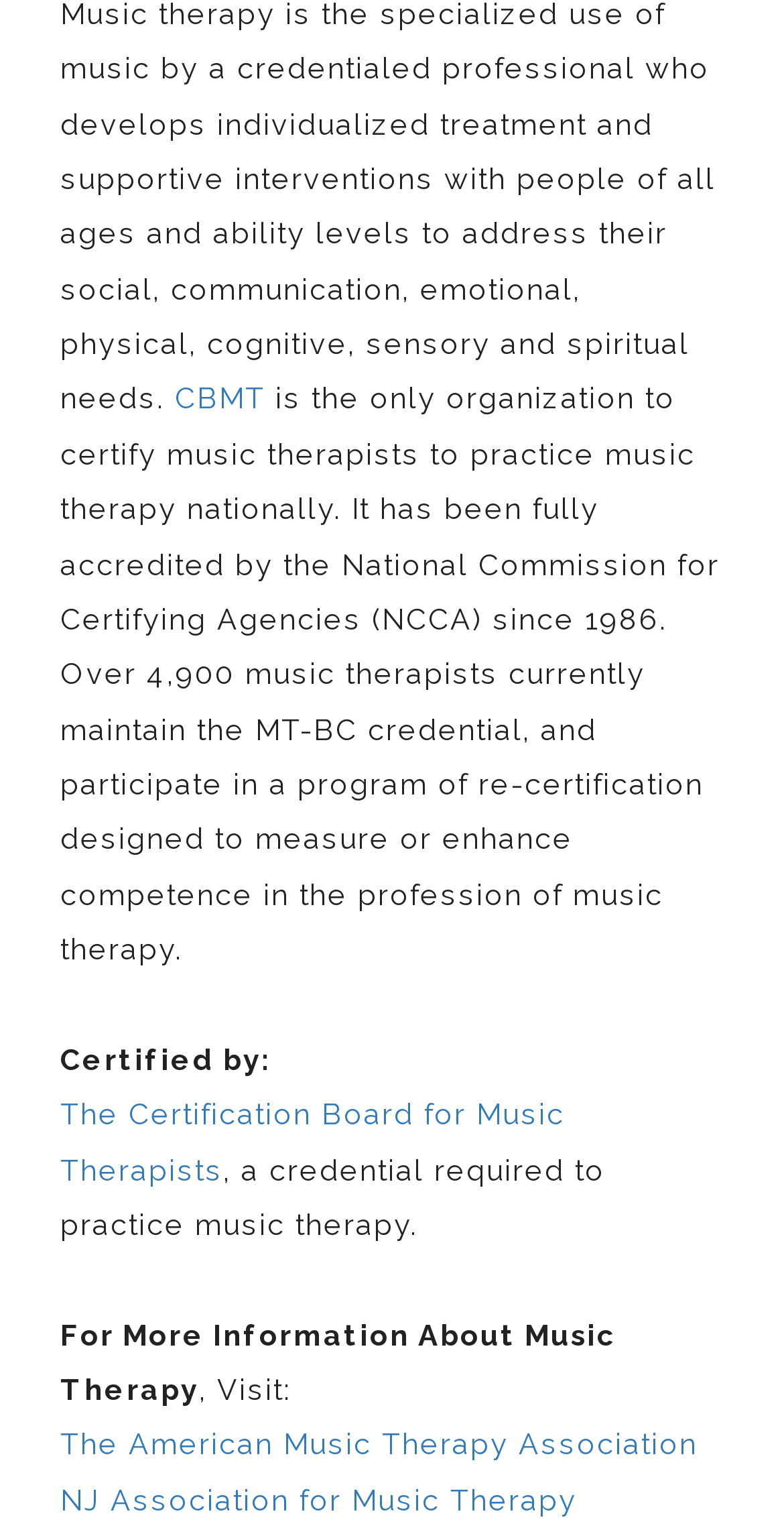How many music therapists currently maintain the MT-BC credential?
Answer the question in a detailed and comprehensive manner.

According to the StaticText element, over 4,900 music therapists currently maintain the MT-BC credential, and participate in a program of re-certification designed to measure or enhance competence in the profession of music therapy.